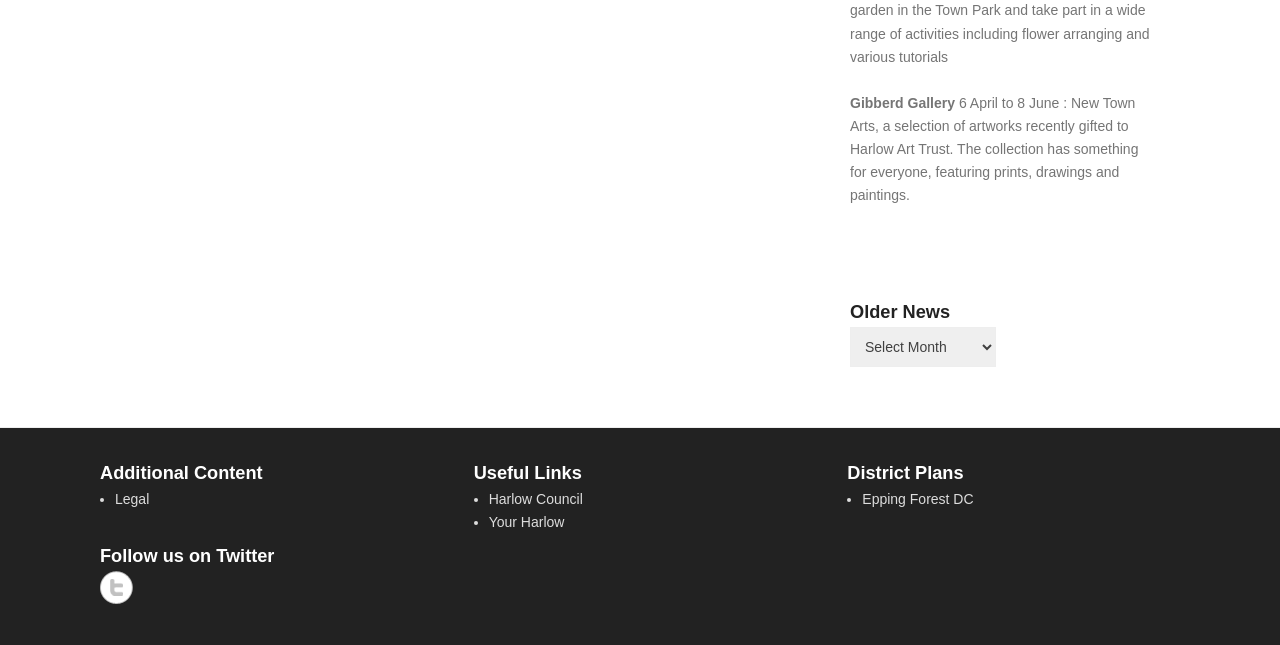Predict the bounding box for the UI component with the following description: "Harlow Council".

[0.382, 0.762, 0.455, 0.787]